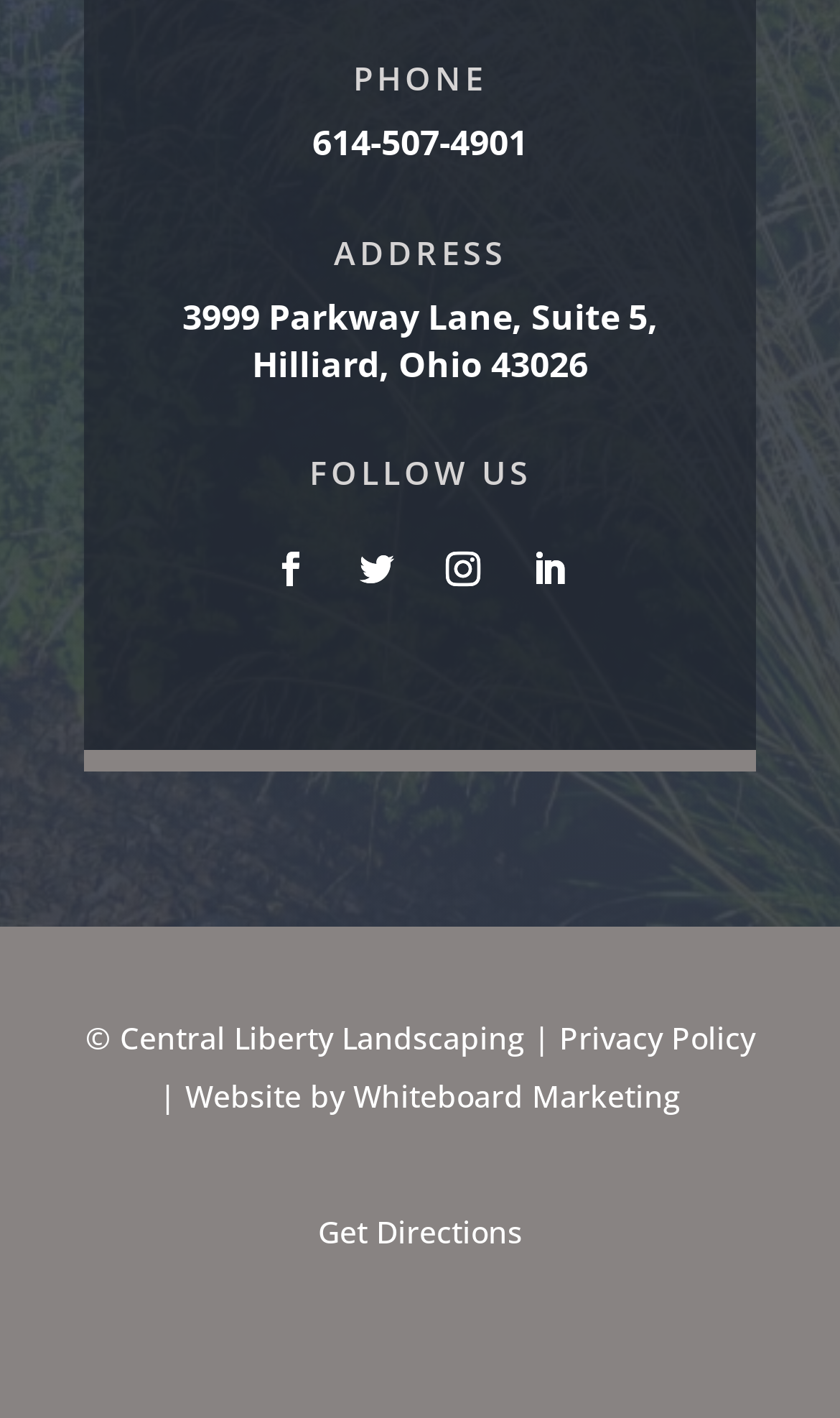What is the address?
Please use the image to provide a one-word or short phrase answer.

3999 Parkway Lane, Suite 5, Hilliard, Ohio 43026